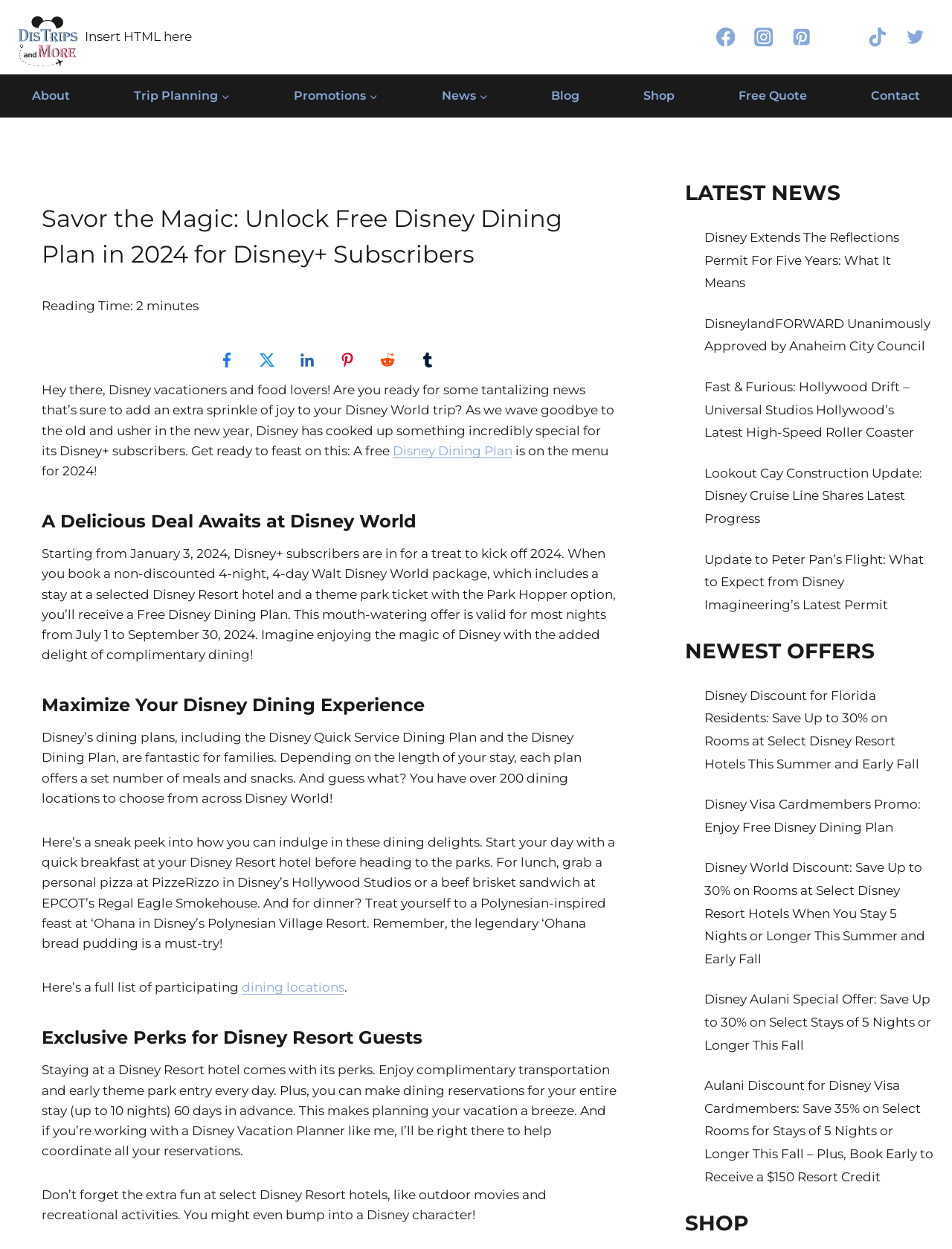What is the theme of the webpage?
Using the image as a reference, answer the question in detail.

I determined the theme of the webpage by reading the headings and text content, which all seem to be related to Disney, such as 'Savor the Magic: Unlock Free Disney Dining Plan in 2024 for Disney+ Subscribers' and 'Disney World trip'.